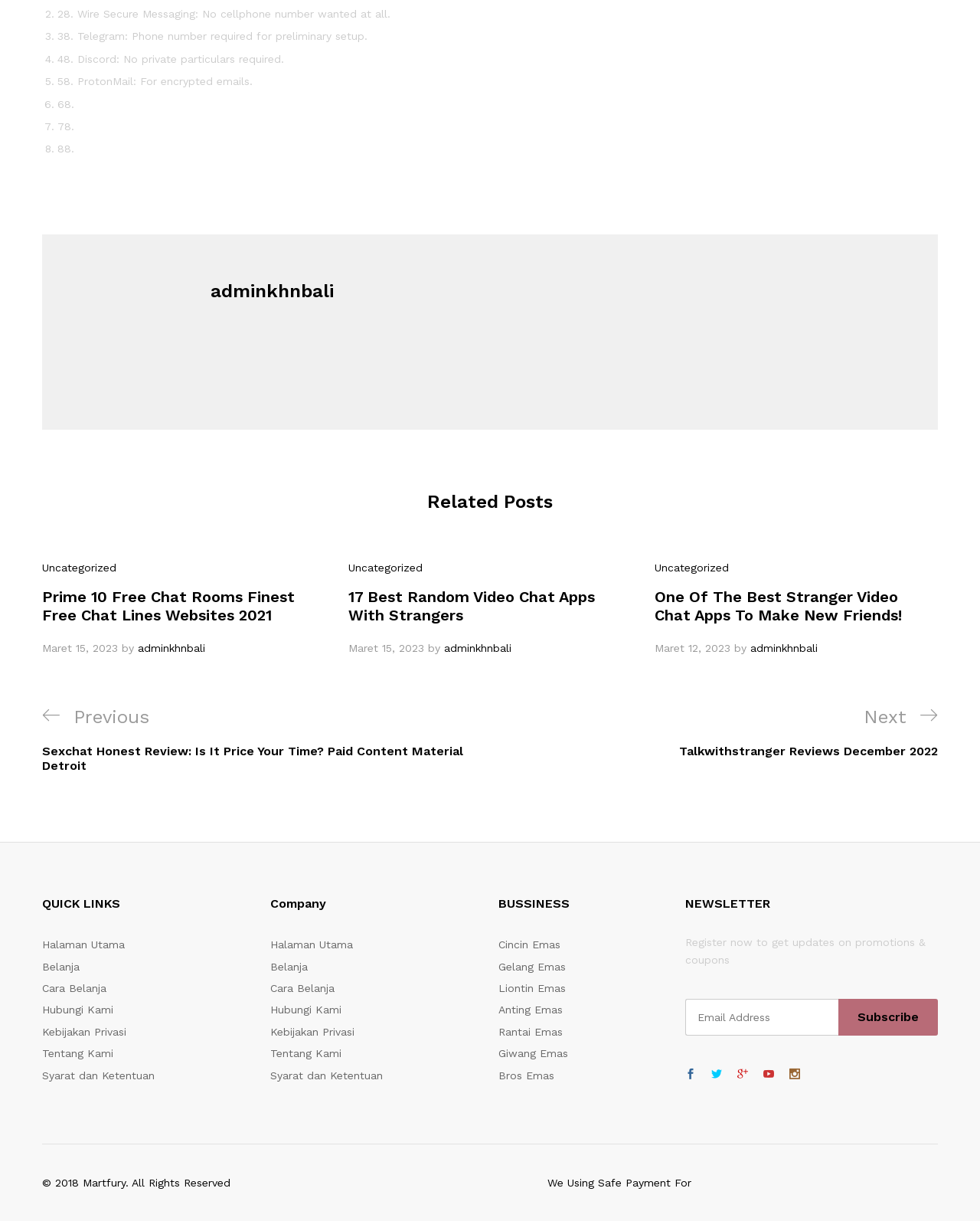Please identify the bounding box coordinates of the area that needs to be clicked to fulfill the following instruction: "Click on the 'Halaman Utama' link."

[0.043, 0.769, 0.127, 0.779]